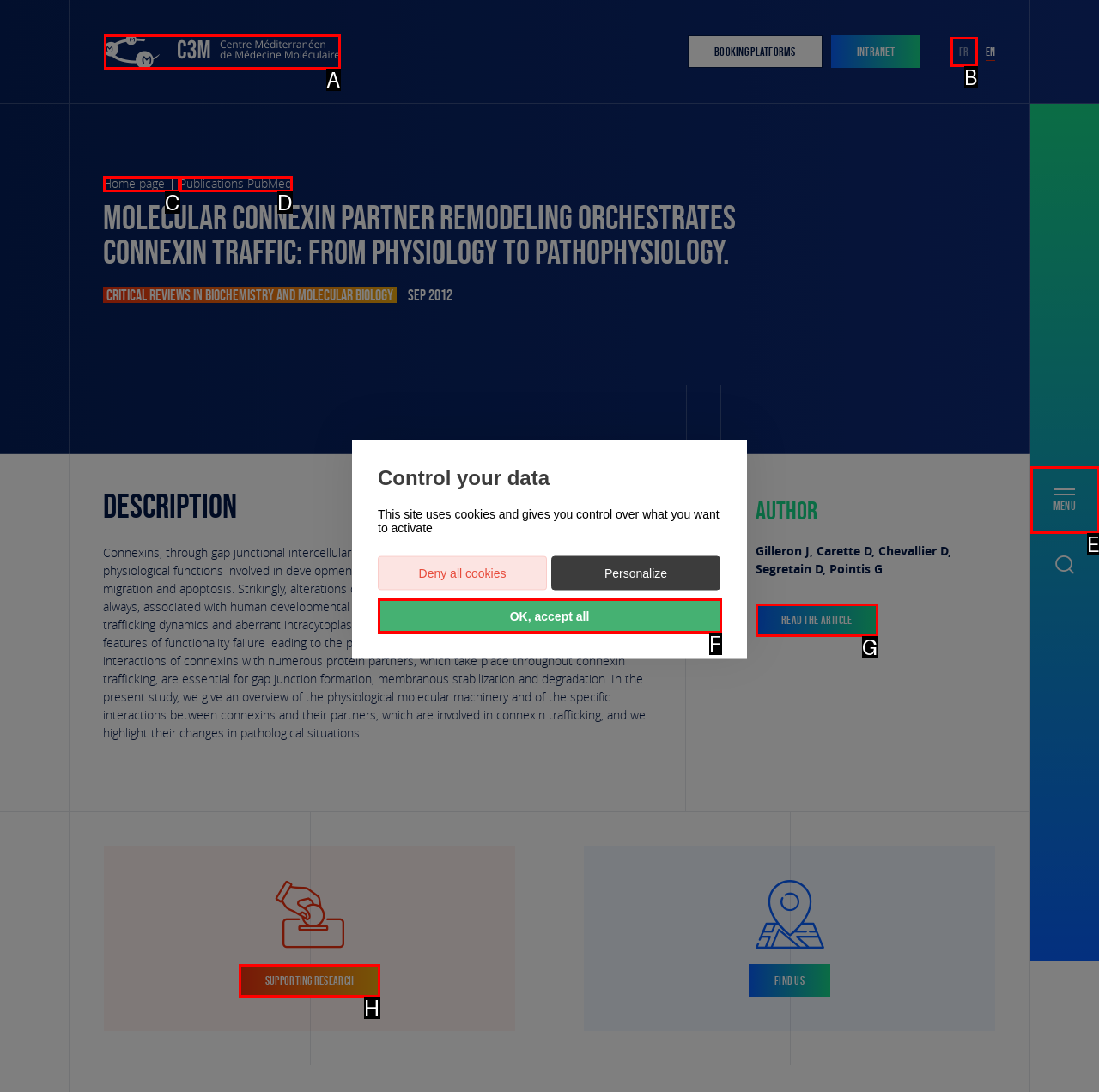Based on the element description: Menu Close, choose the best matching option. Provide the letter of the option directly.

E